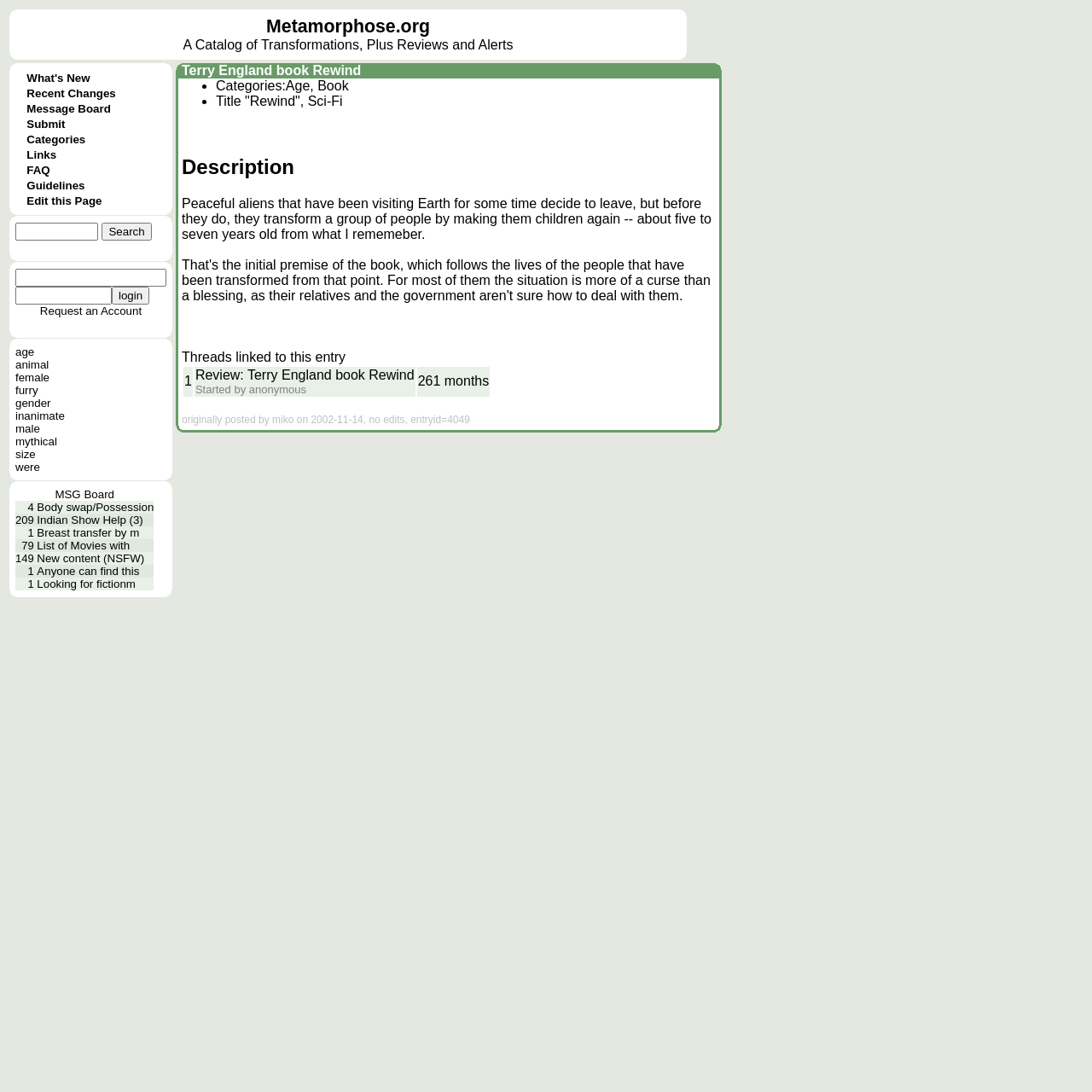Highlight the bounding box coordinates of the element that should be clicked to carry out the following instruction: "Click on What's New". The coordinates must be given as four float numbers ranging from 0 to 1, i.e., [left, top, right, bottom].

[0.024, 0.065, 0.083, 0.077]